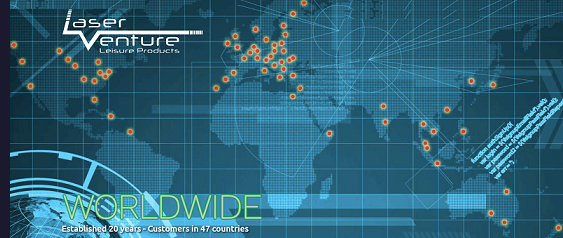How many countries does Laser Venture serve?
Please respond to the question with as much detail as possible.

The accompanying tagline in the image notes that Laser Venture has been established for 20 years, serving customers in 47 countries, which provides the exact number of countries they operate in.